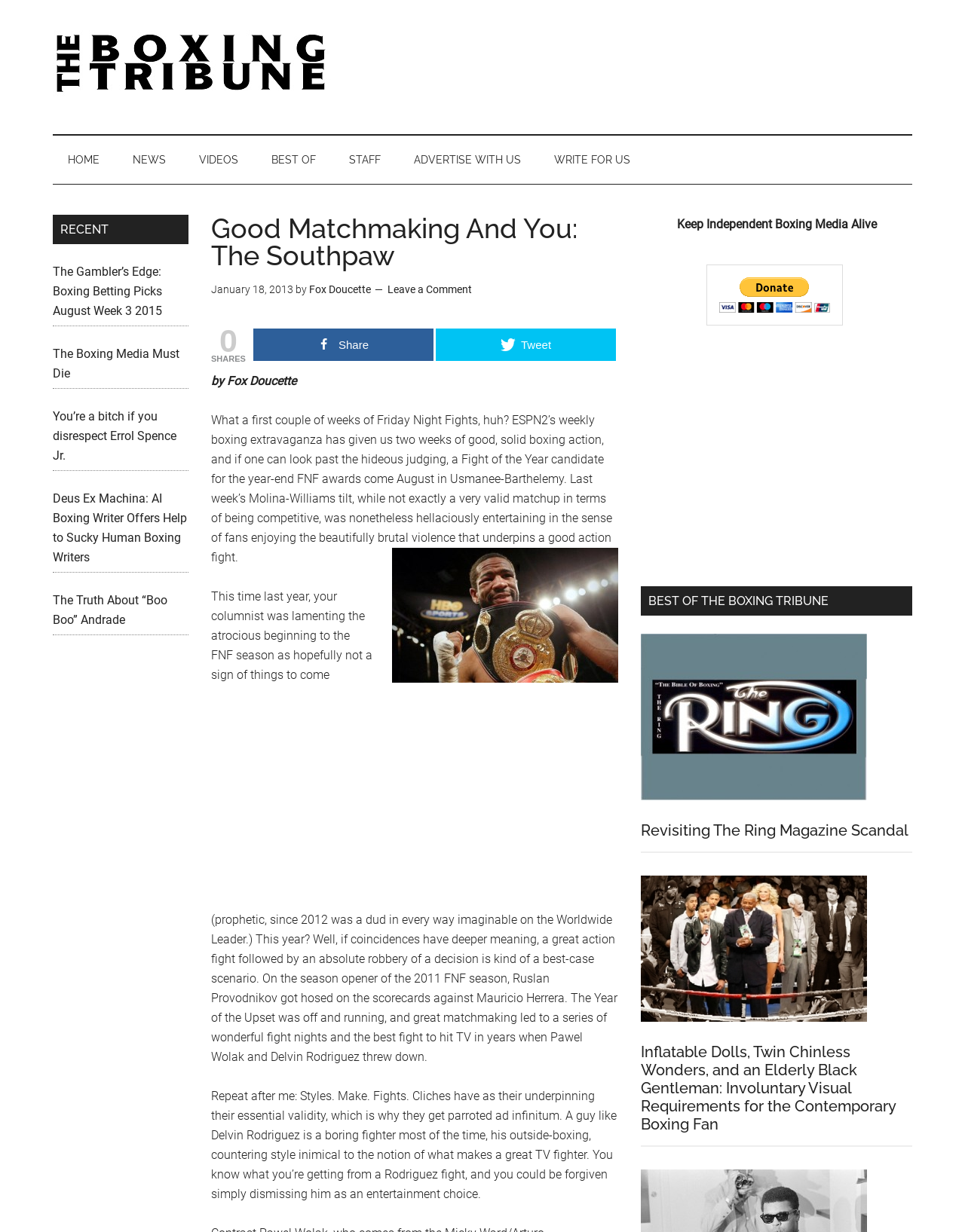Could you locate the bounding box coordinates for the section that should be clicked to accomplish this task: "Click the 'SHARE' button".

[0.262, 0.267, 0.449, 0.293]